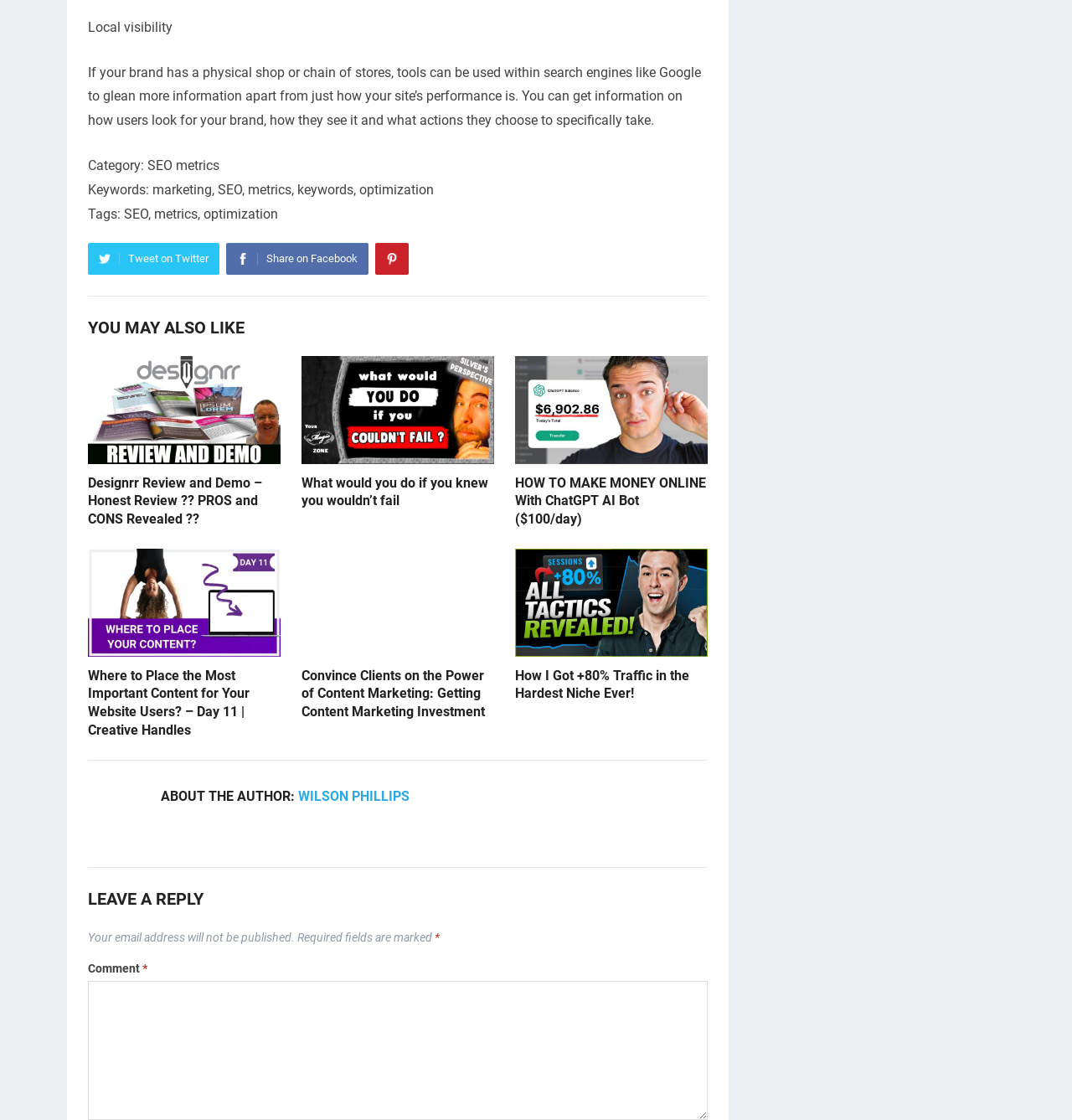Identify the bounding box coordinates of the clickable region necessary to fulfill the following instruction: "Write a comment". The bounding box coordinates should be four float numbers between 0 and 1, i.e., [left, top, right, bottom].

[0.082, 0.876, 0.66, 1.0]